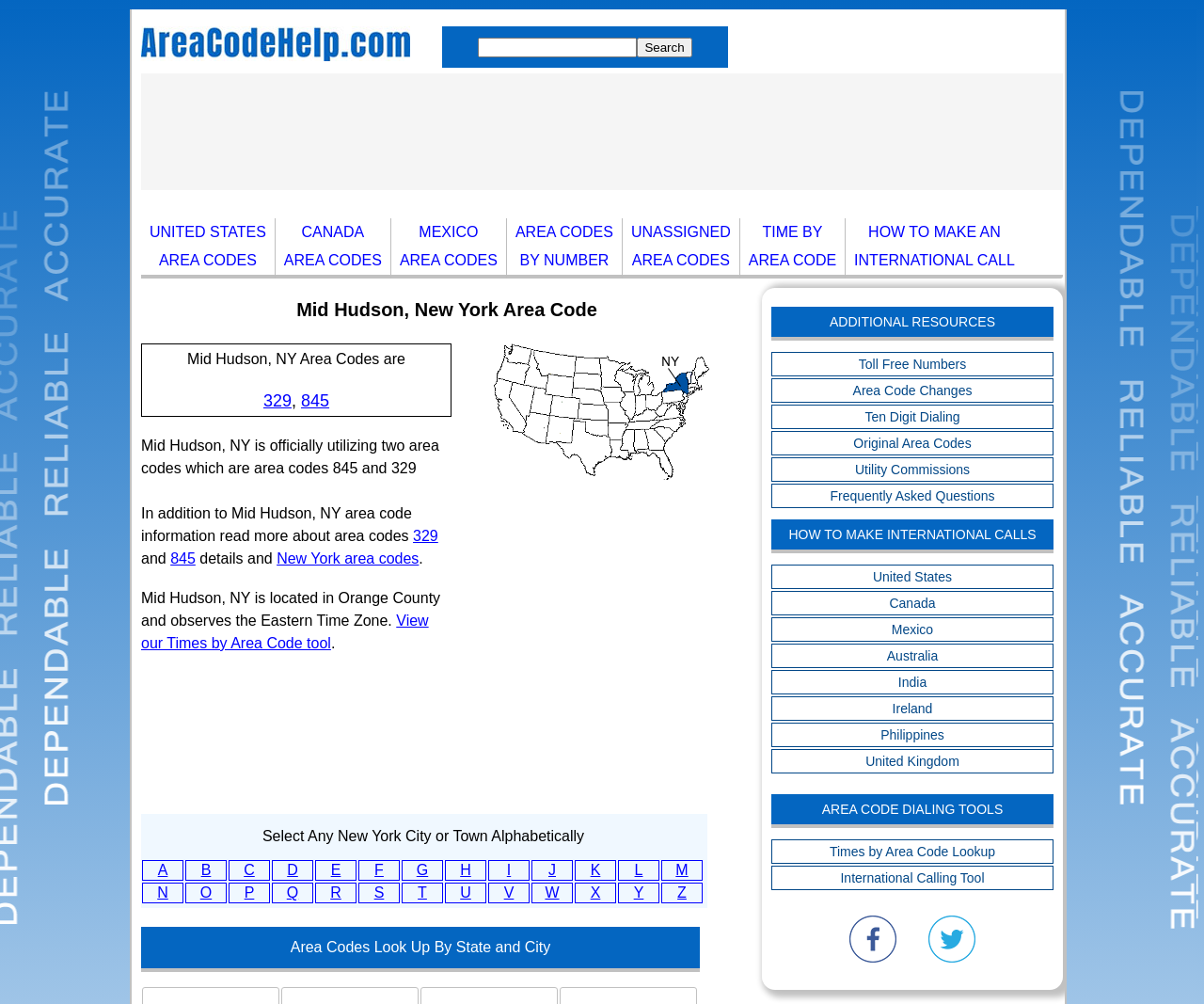Summarize the webpage in an elaborate manner.

The webpage is about area codes in Mid Hudson, New York. At the top, there is a logo on the left and a search bar on the right. Below the logo, there is an advertisement iframe. 

The main content of the webpage is divided into several sections. The first section has a heading "Mid Hudson, New York Area Code" and provides information about the area codes used in Mid Hudson, NY, which are 845 and 329. 

Below this section, there is a link to "View our Times by Area Code tool" and an image of a New York Area Code Map. 

The next section is a list of links to select any New York City or town alphabetically, with 26 links from A to Z. 

Further down, there are several sections with links to additional resources, including toll-free numbers, area code changes, and frequently asked questions. There is also a section on how to make international calls, with links to various countries. 

Finally, at the bottom of the webpage, there are links to area code dialing tools, including a times by area code lookup and an international calling tool. The webpage ends with a link to Facebook and a Facebook logo.